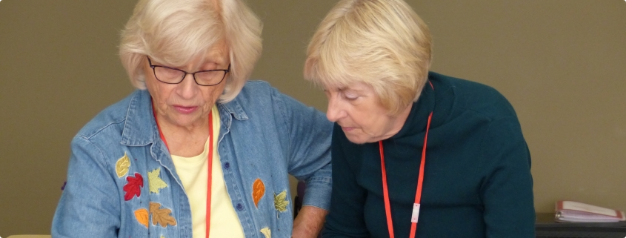Using the information in the image, could you please answer the following question in detail:
What type of hair does the woman on the right have?

The caption describes the woman on the right as having straight, blonde hair, indicating her physical appearance.